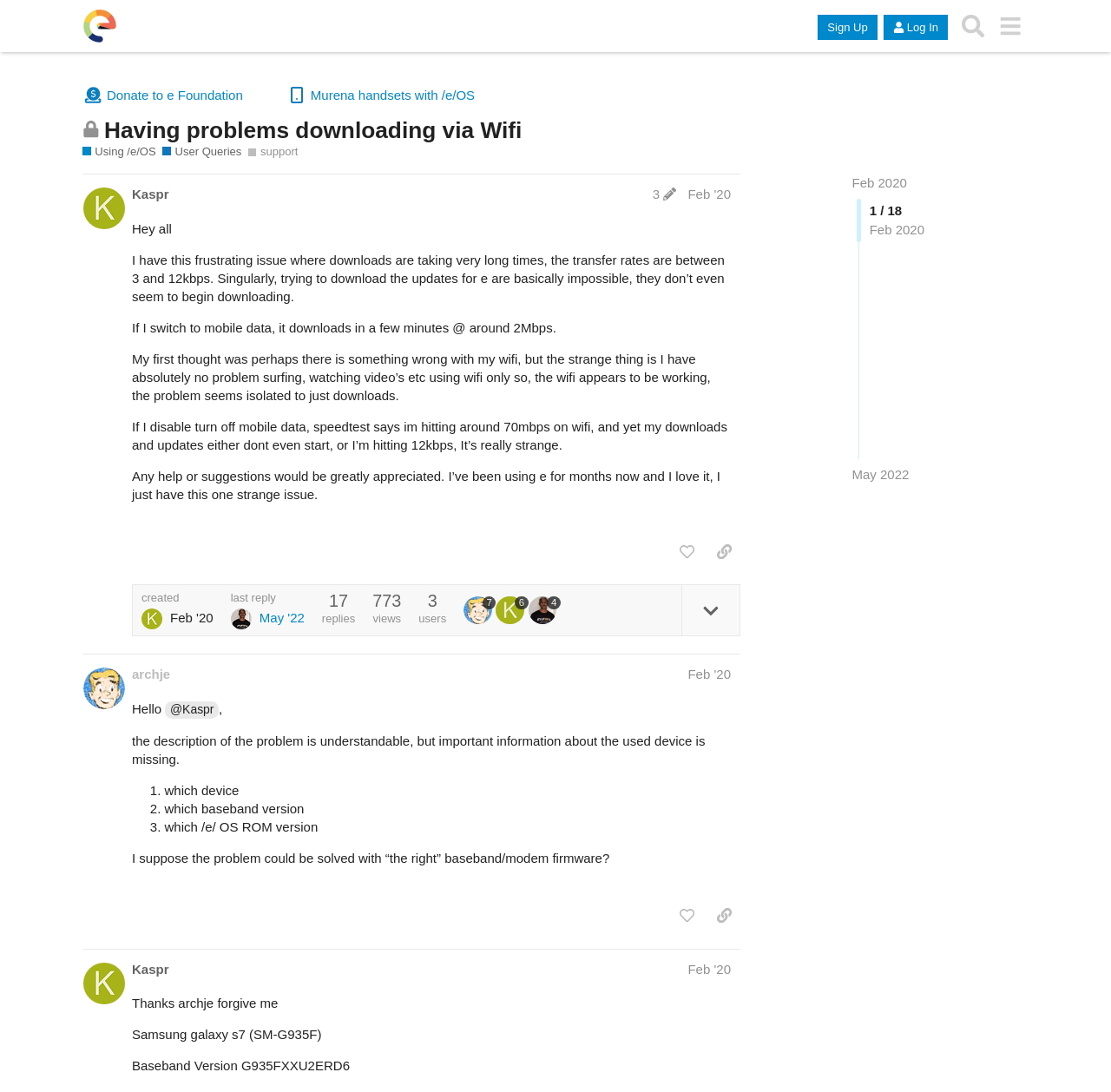Determine the bounding box coordinates of the clickable element to complete this instruction: "Donate to e Foundation". Provide the coordinates in the format of four float numbers between 0 and 1, [left, top, right, bottom].

[0.074, 0.08, 0.219, 0.093]